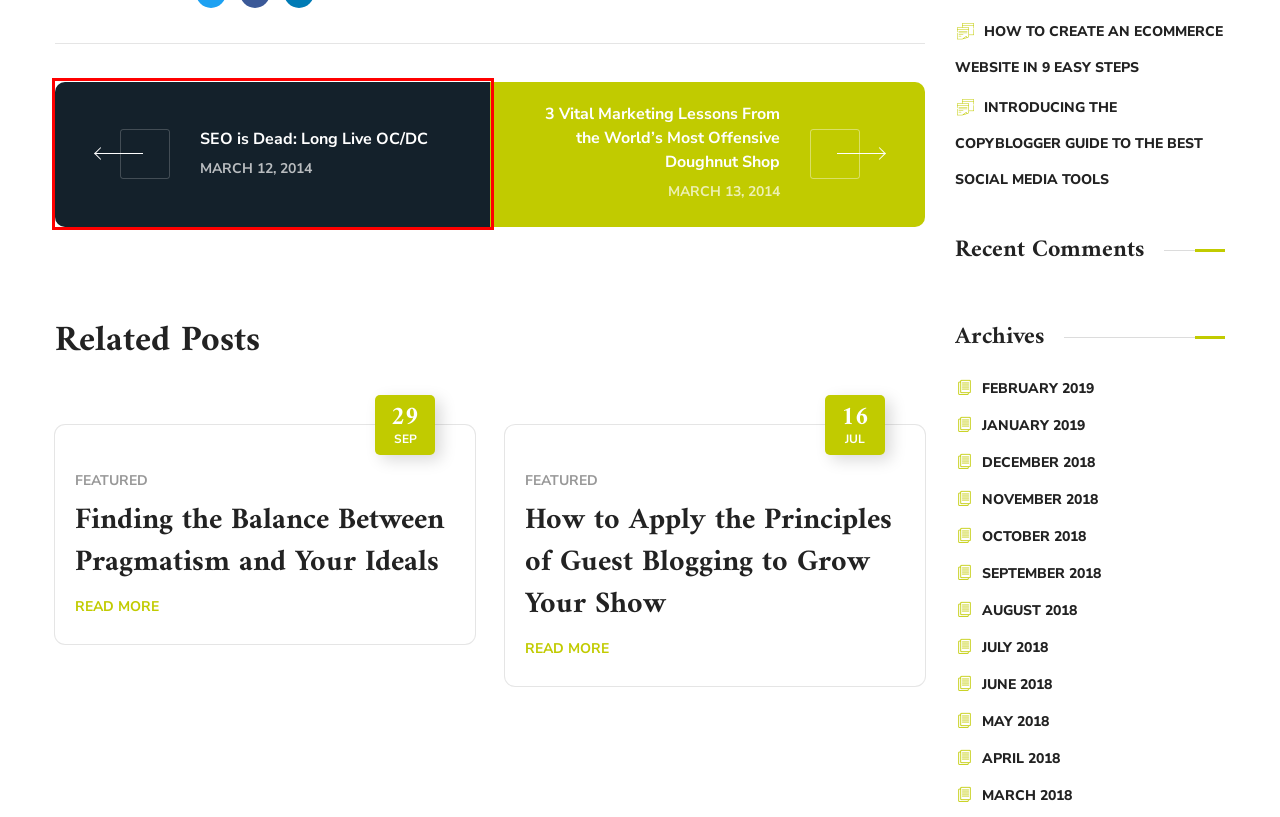Review the screenshot of a webpage that includes a red bounding box. Choose the webpage description that best matches the new webpage displayed after clicking the element within the bounding box. Here are the candidates:
A. June 2018 - Oncor Solutions
B. 3 Vital Marketing Lessons From the World’s Most Offensive Doughnut Shop - Oncor Solutions
C. December 2018 - Oncor Solutions
D. January 2019 - Oncor Solutions
E. SEO is Dead: Long Live OC/DC - Oncor Solutions
F. May 2018 - Oncor Solutions
G. November 2018 - Oncor Solutions
H. March 2018 - Oncor Solutions

E